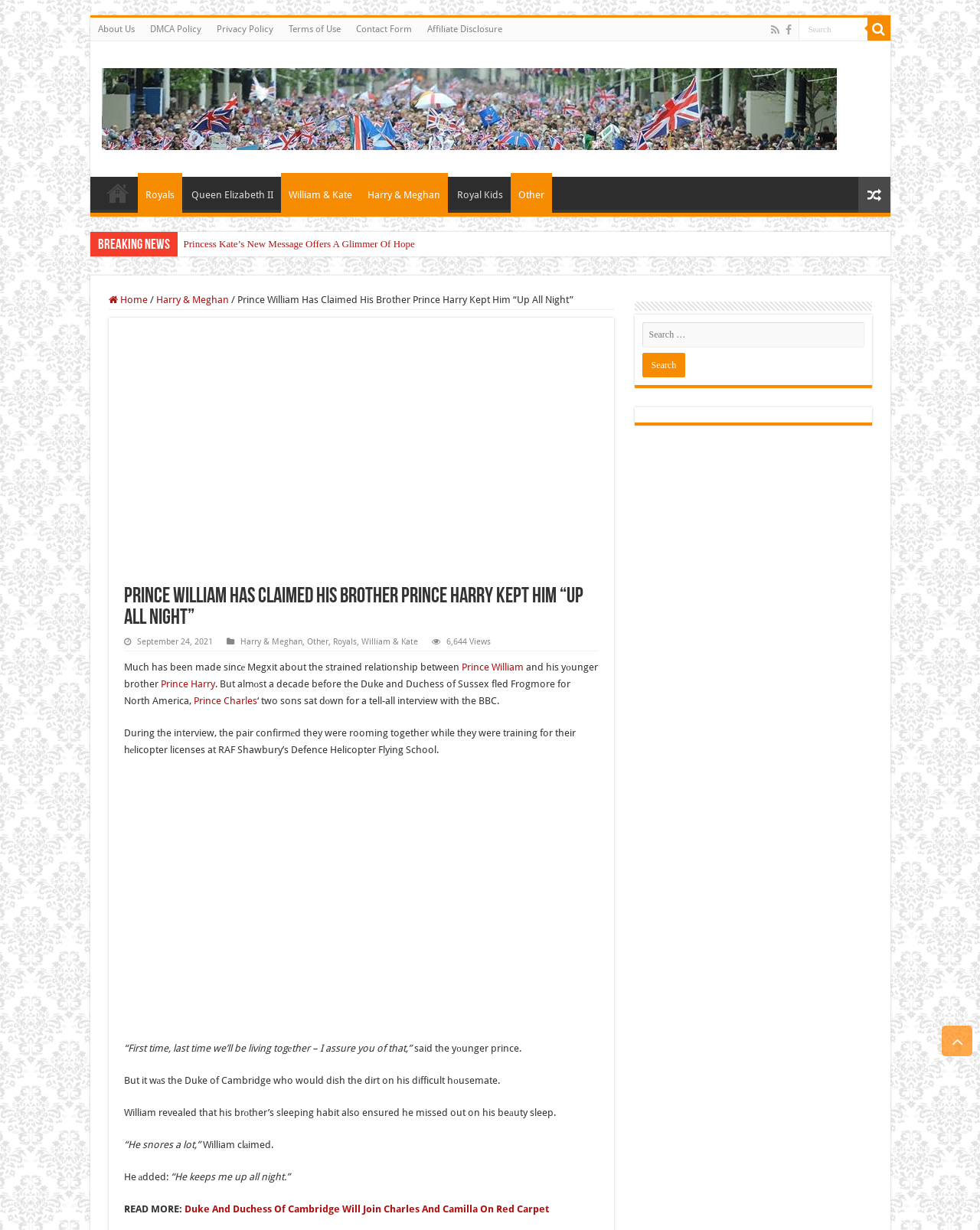Use the information in the screenshot to answer the question comprehensively: What is the topic of the article?

The article discusses the relationship between Prince William and Prince Harry, specifically an incident where Prince William claimed that Prince Harry kept him up all night due to his snoring habit.